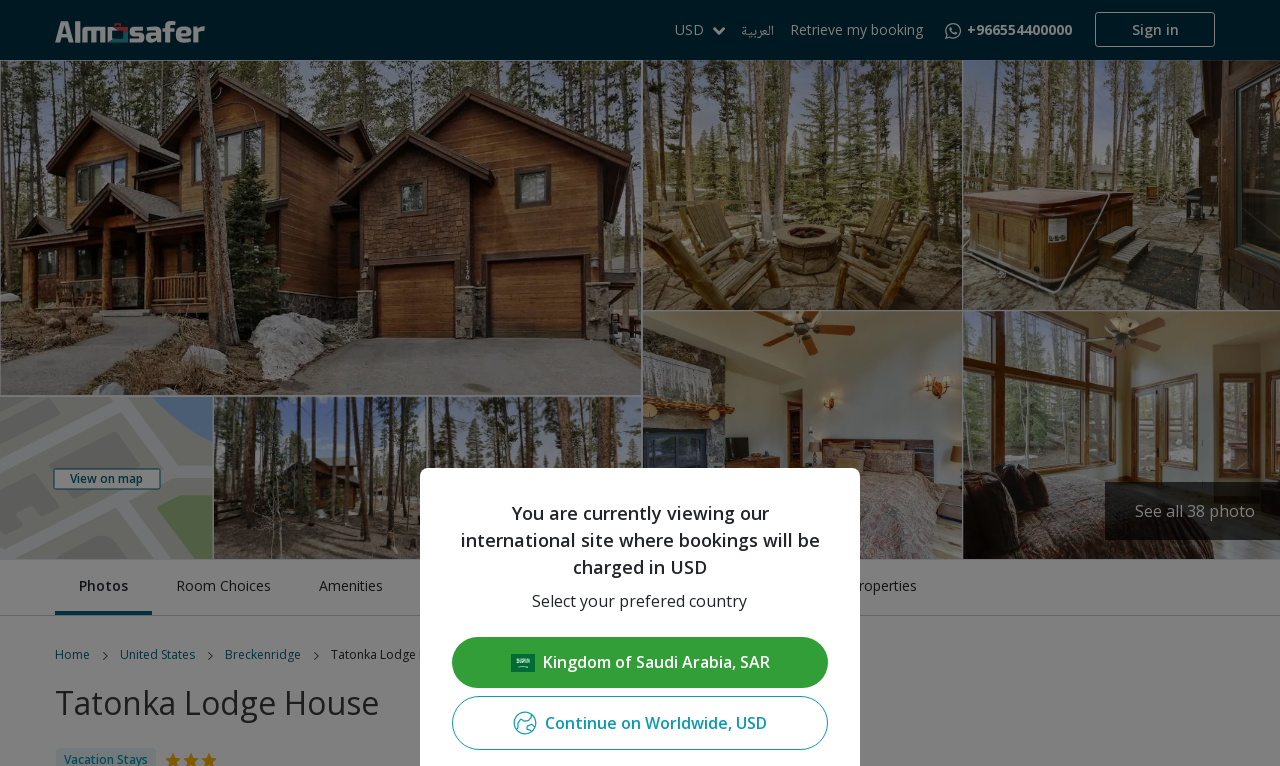Can you determine the bounding box coordinates of the area that needs to be clicked to fulfill the following instruction: "View on map"?

[0.055, 0.612, 0.112, 0.634]